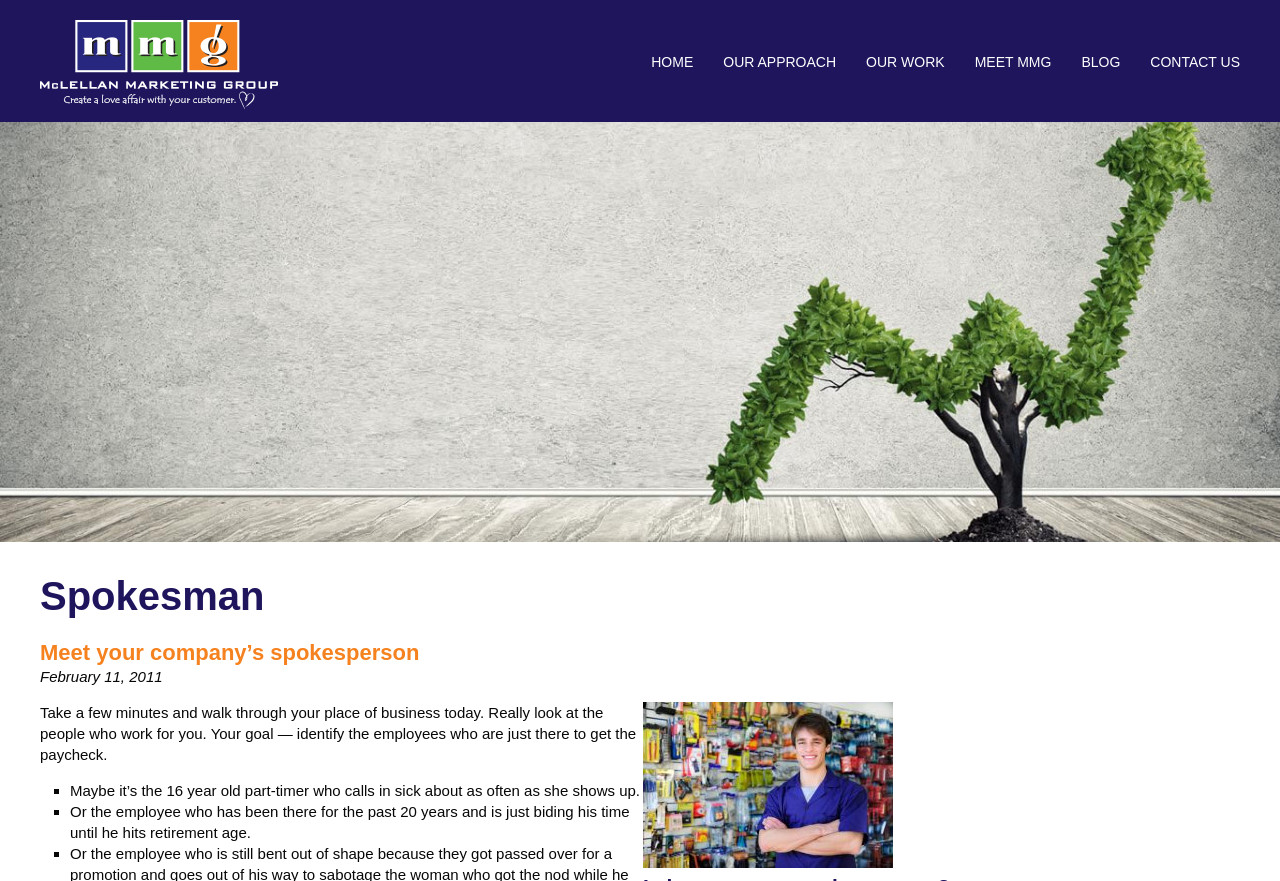Pinpoint the bounding box coordinates of the clickable element needed to complete the instruction: "view meet mmg page". The coordinates should be provided as four float numbers between 0 and 1: [left, top, right, bottom].

[0.75, 0.045, 0.833, 0.095]